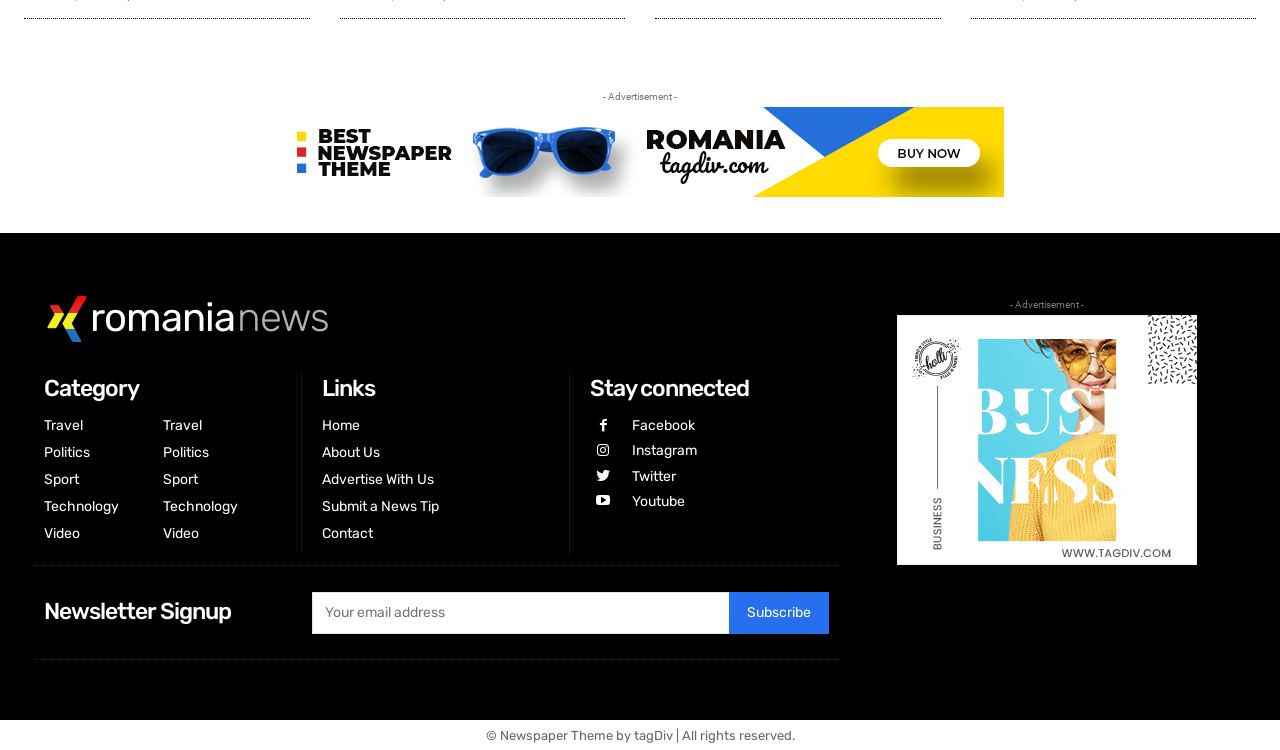Please give a succinct answer using a single word or phrase:
What is the category of news?

Travel, Politics, Sport, Technology, Video